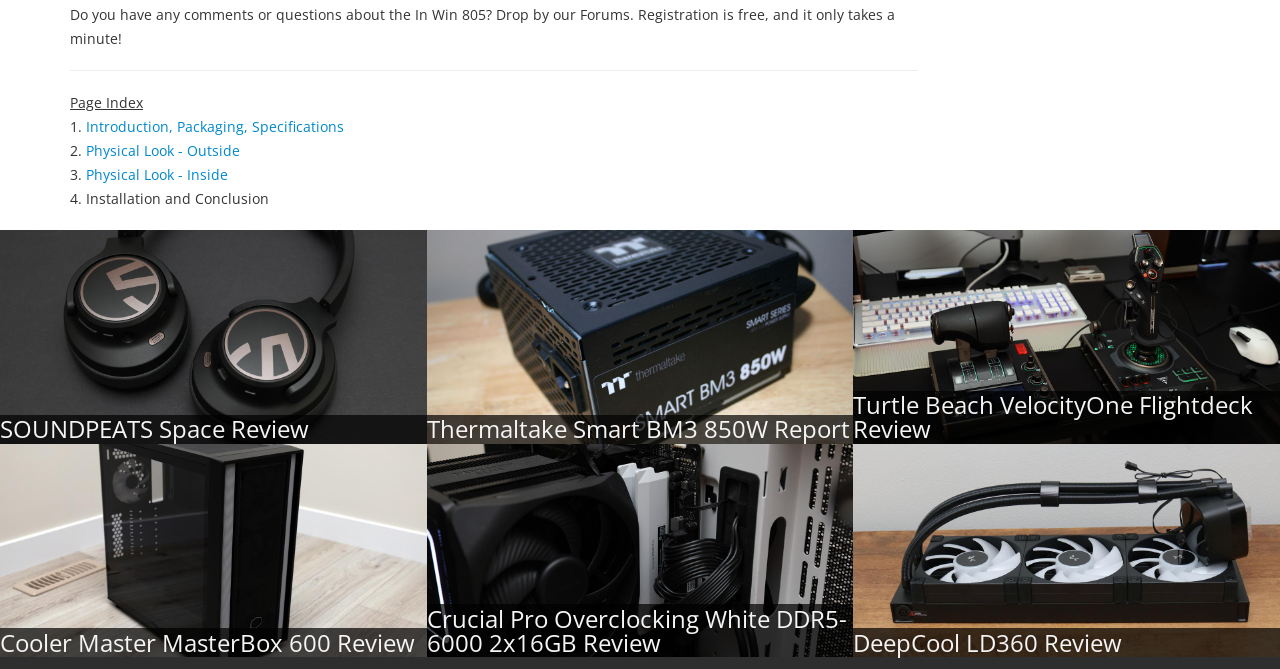Please determine the bounding box coordinates of the element's region to click in order to carry out the following instruction: "Click on the link to view the Introduction, Packaging, Specifications". The coordinates should be four float numbers between 0 and 1, i.e., [left, top, right, bottom].

[0.067, 0.175, 0.269, 0.203]